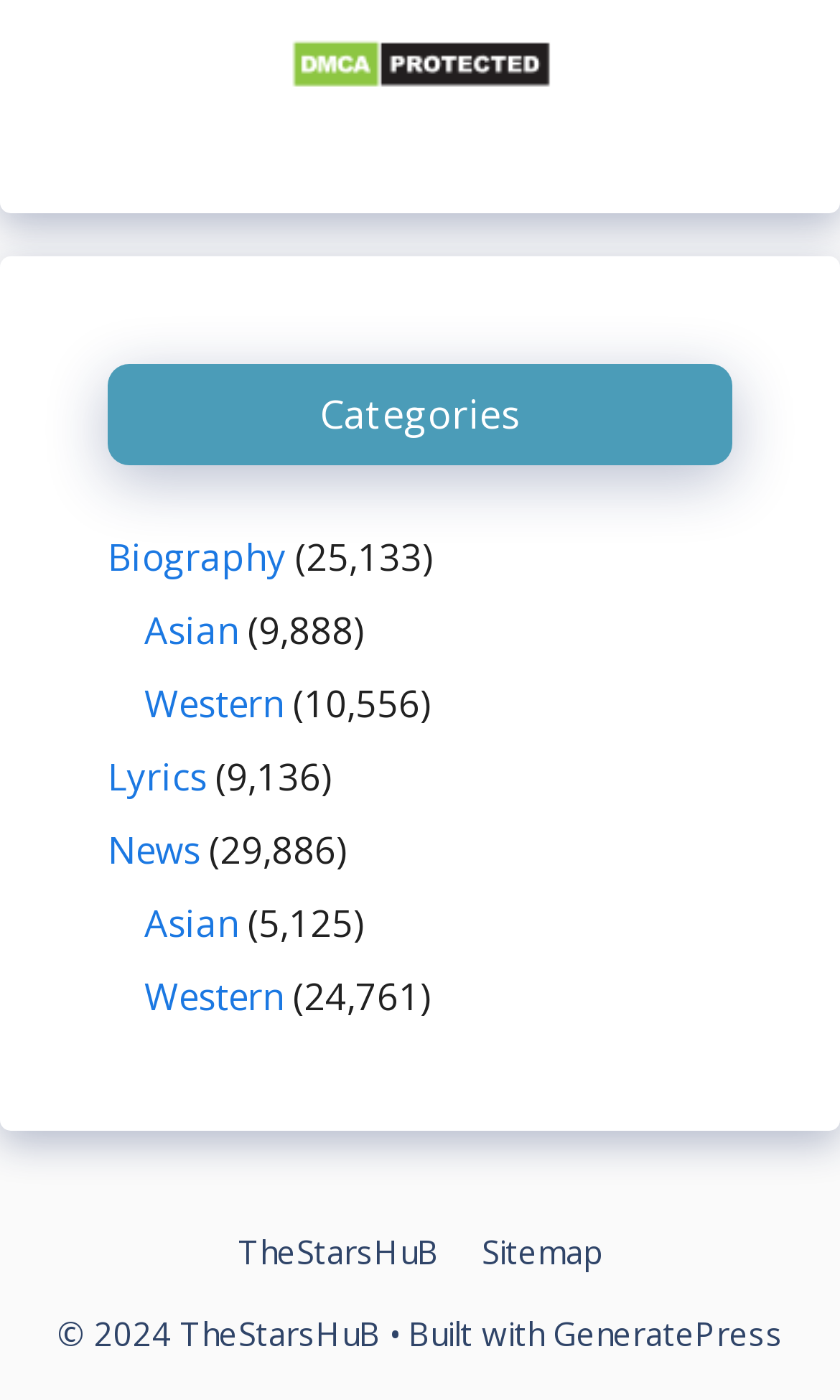Pinpoint the bounding box coordinates for the area that should be clicked to perform the following instruction: "Visit the 'Lyrics' page".

[0.128, 0.537, 0.246, 0.572]